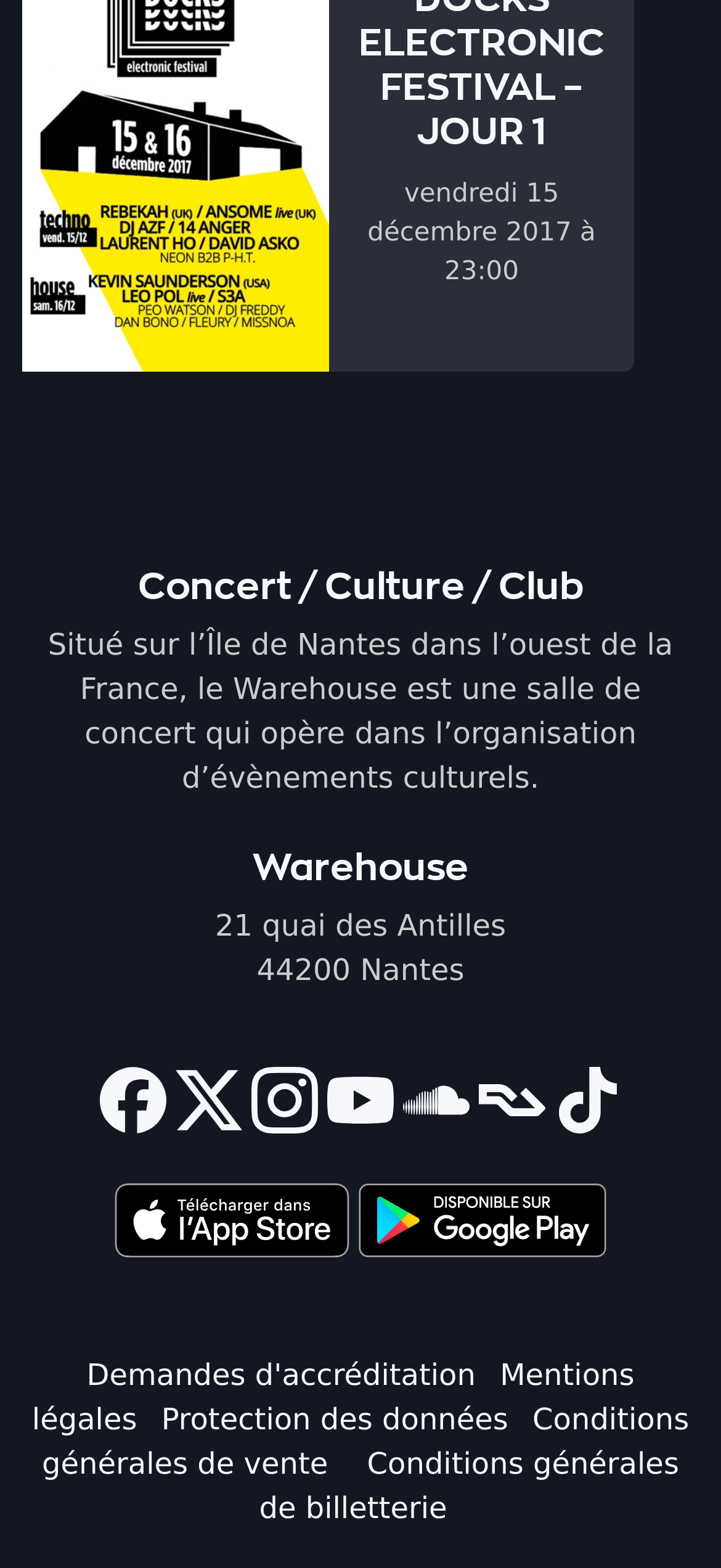Please determine the bounding box coordinates of the element to click on in order to accomplish the following task: "Check the concert address". Ensure the coordinates are four float numbers ranging from 0 to 1, i.e., [left, top, right, bottom].

[0.298, 0.579, 0.702, 0.601]